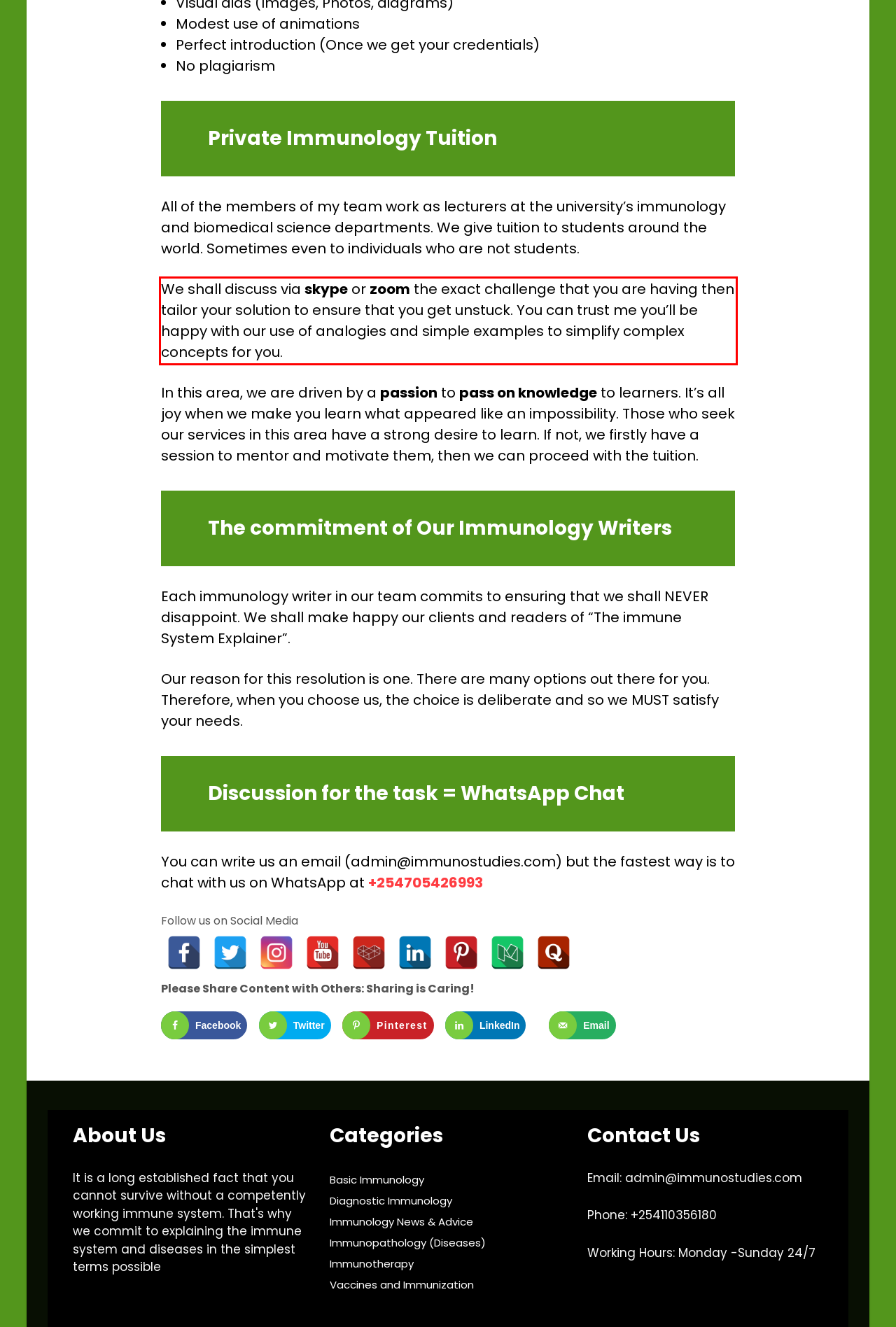You have a screenshot of a webpage with a red bounding box. Identify and extract the text content located inside the red bounding box.

We shall discuss via skype or zoom the exact challenge that you are having then tailor your solution to ensure that you get unstuck. You can trust me you’ll be happy with our use of analogies and simple examples to simplify complex concepts for you.